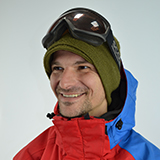List and describe all the prominent features within the image.

The image features a cheerful male ski instructor named Kiril Uzunov, dressed in vibrant winter gear. He is smiling warmly, showcasing his enthusiasm for the sport. His outfit includes a bright red jacket and a green beanie, complemented by ski goggles resting on his forehead. The backdrop appears to be a light, neutral color, emphasizing his spirited expression. Kiril is passionate about snowboarding and skiing, bringing expertise and a positive attitude to his lessons, designed to enhance the enjoyment and skills of his students.